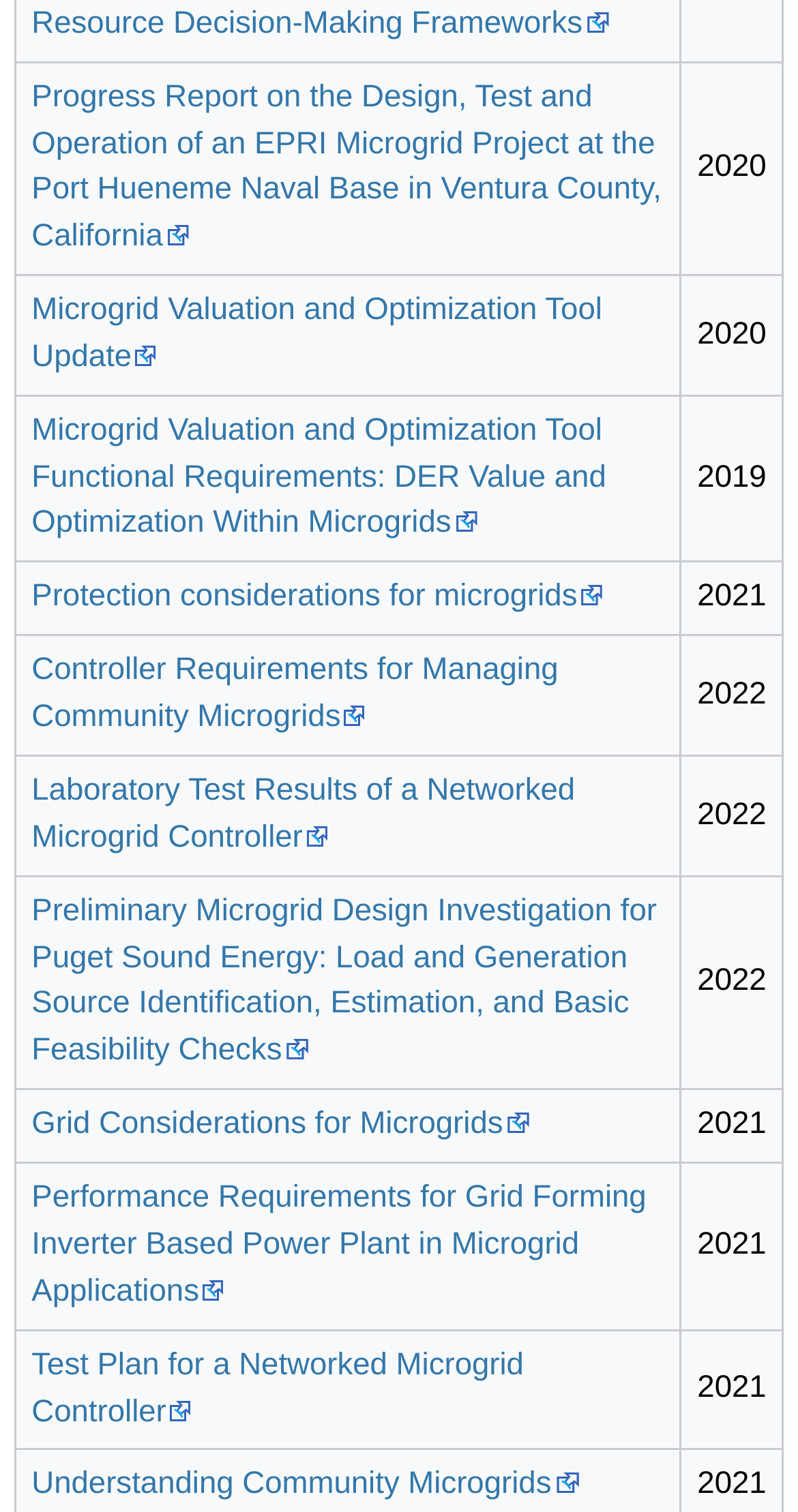Provide the bounding box coordinates for the specified HTML element described in this description: "Understanding Community Microgrids". The coordinates should be four float numbers ranging from 0 to 1, in the format [left, top, right, bottom].

[0.04, 0.97, 0.724, 0.993]